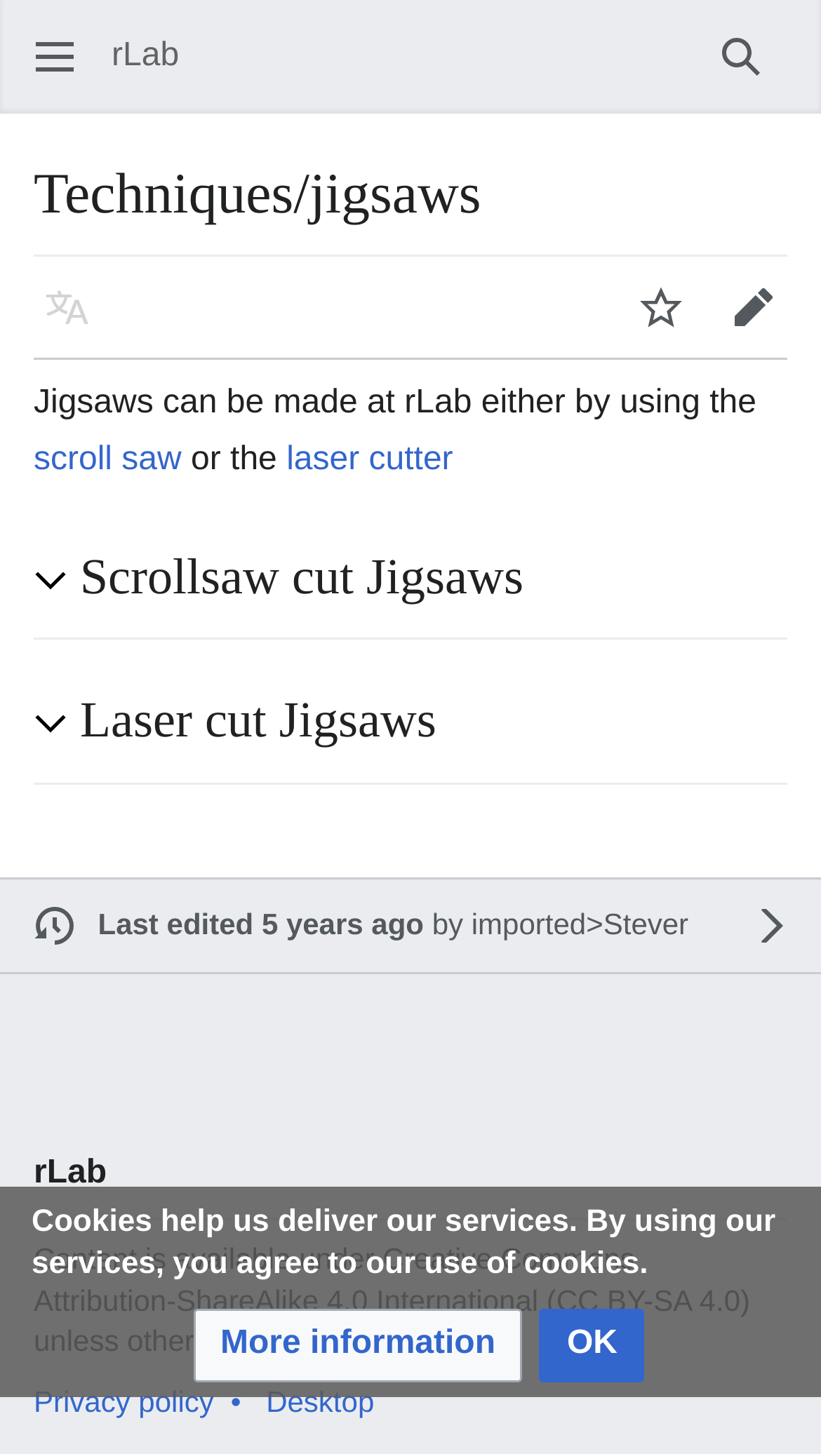What is the purpose of rLab?
By examining the image, provide a one-word or phrase answer.

Making jigsaws